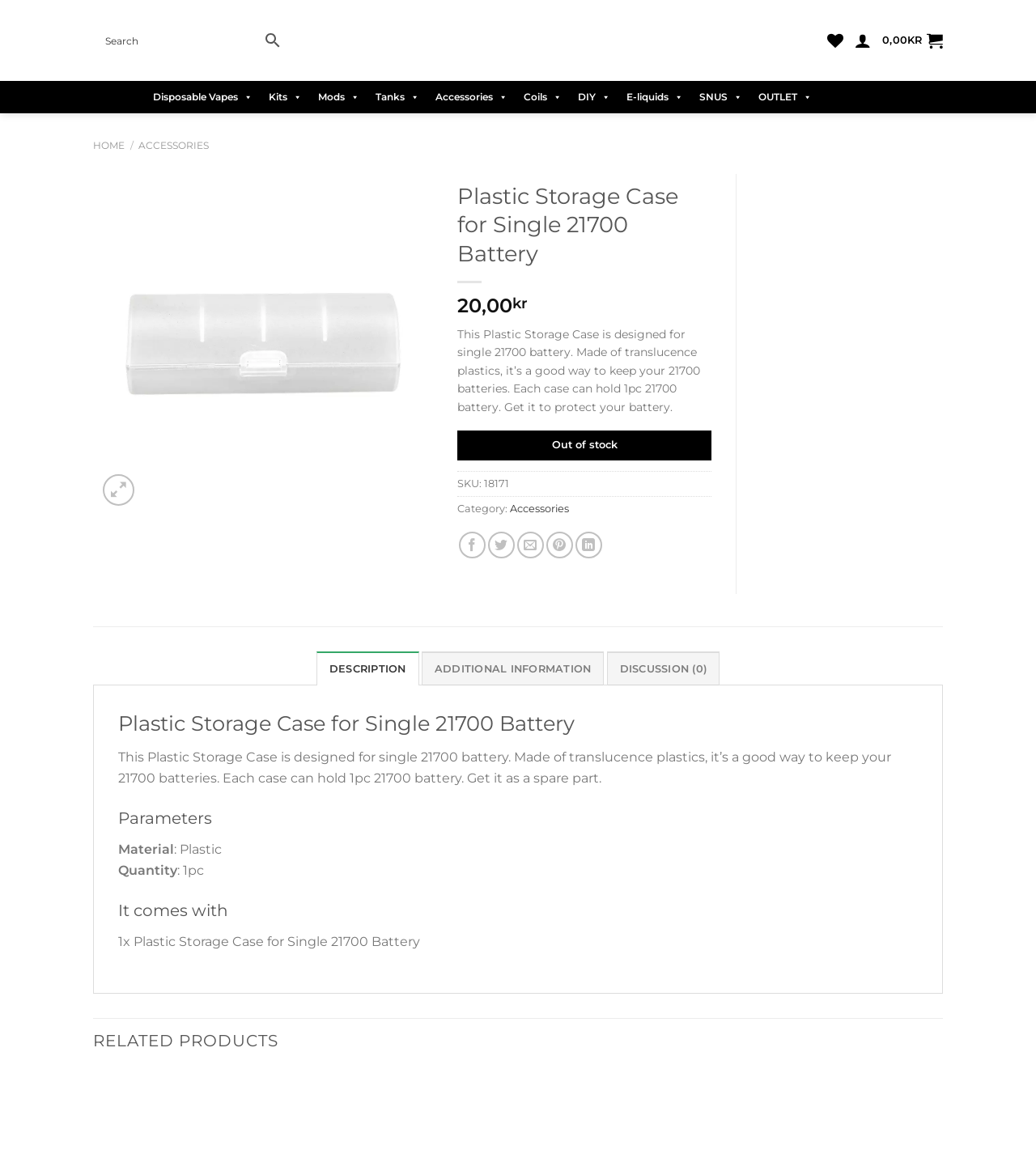Locate the bounding box coordinates of the clickable area needed to fulfill the instruction: "Add to wishlist".

[0.378, 0.155, 0.409, 0.182]